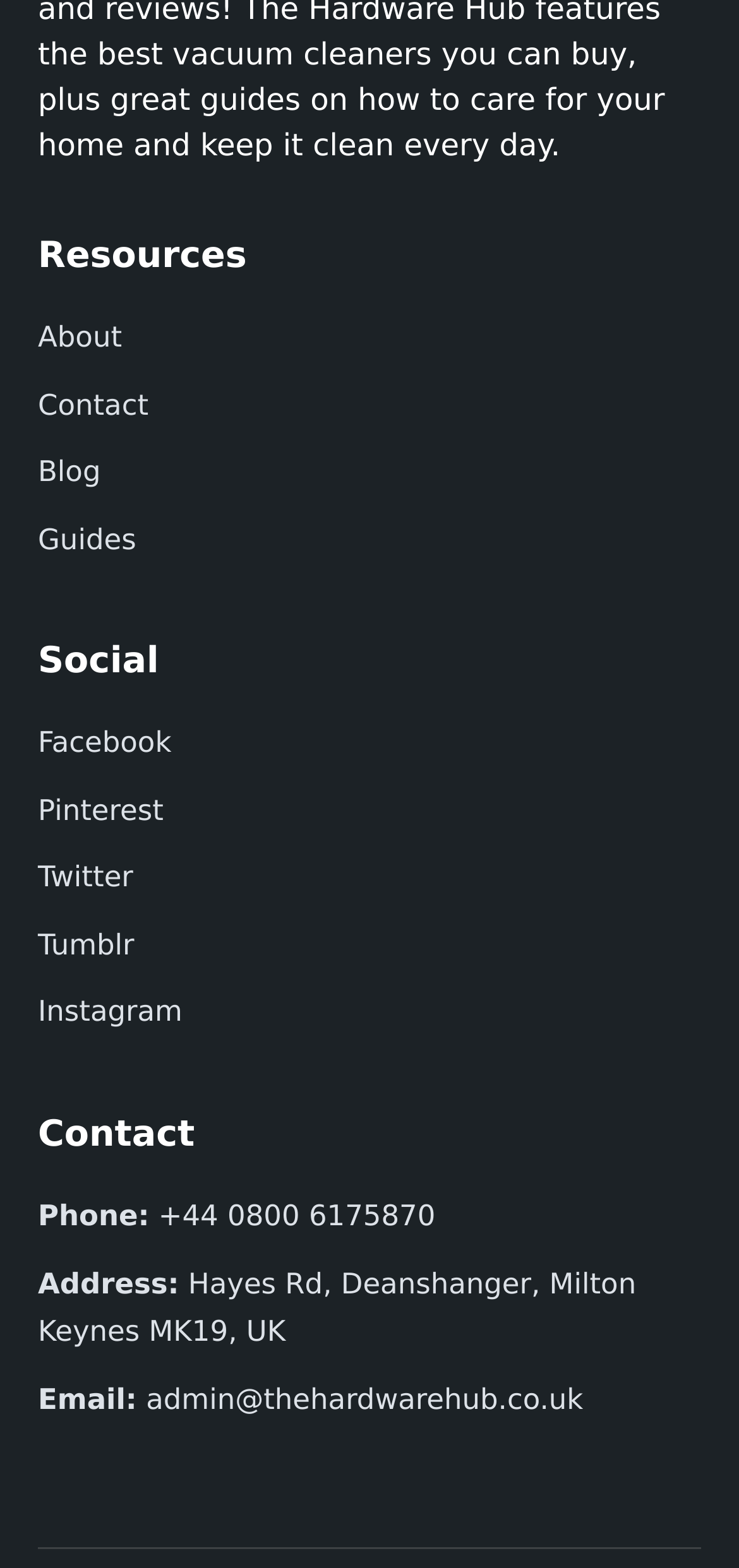What is the first menu item?
Look at the image and answer the question with a single word or phrase.

About